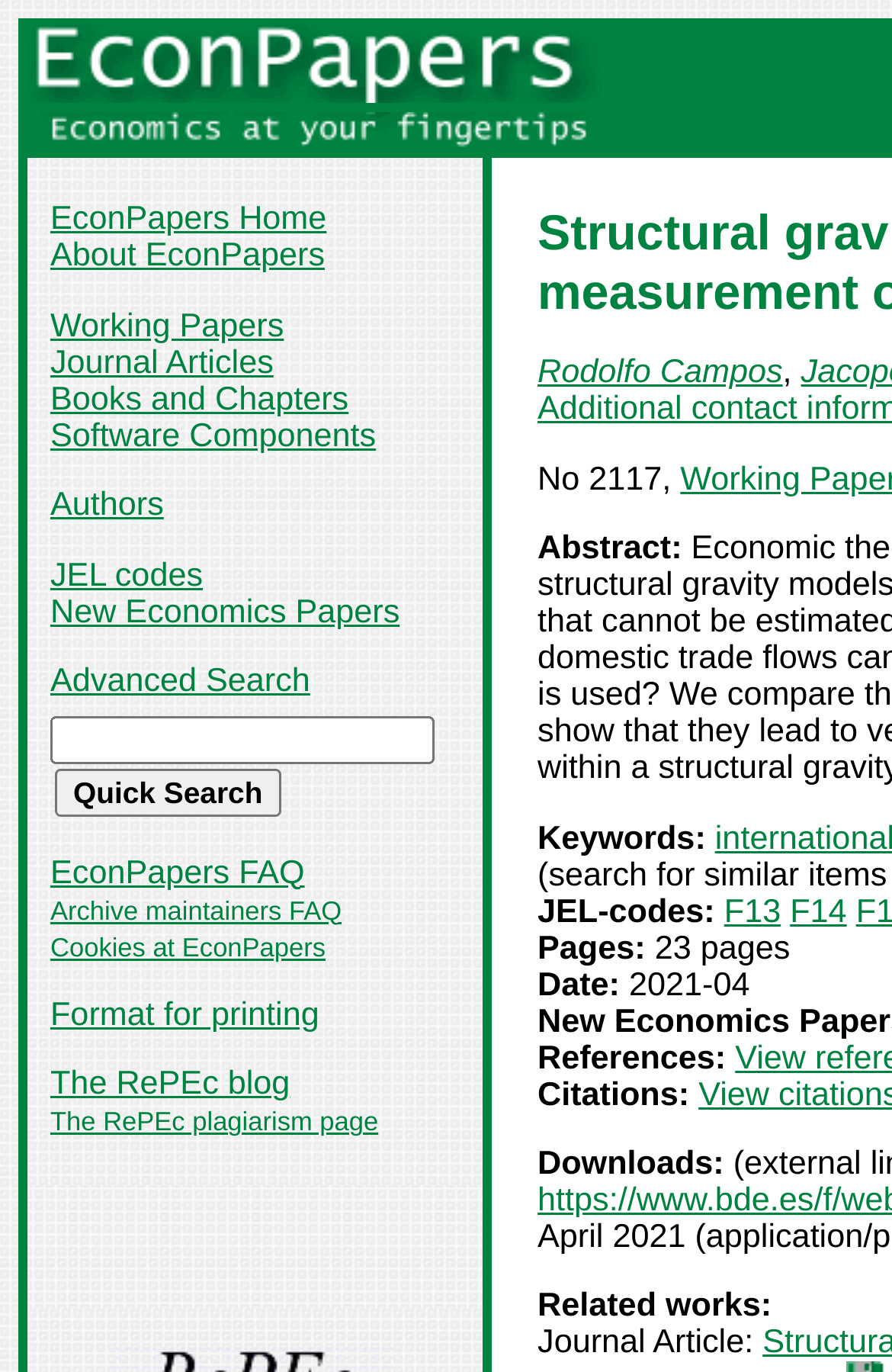Please answer the following question using a single word or phrase: 
What is the JEL code of the paper?

F13, F14